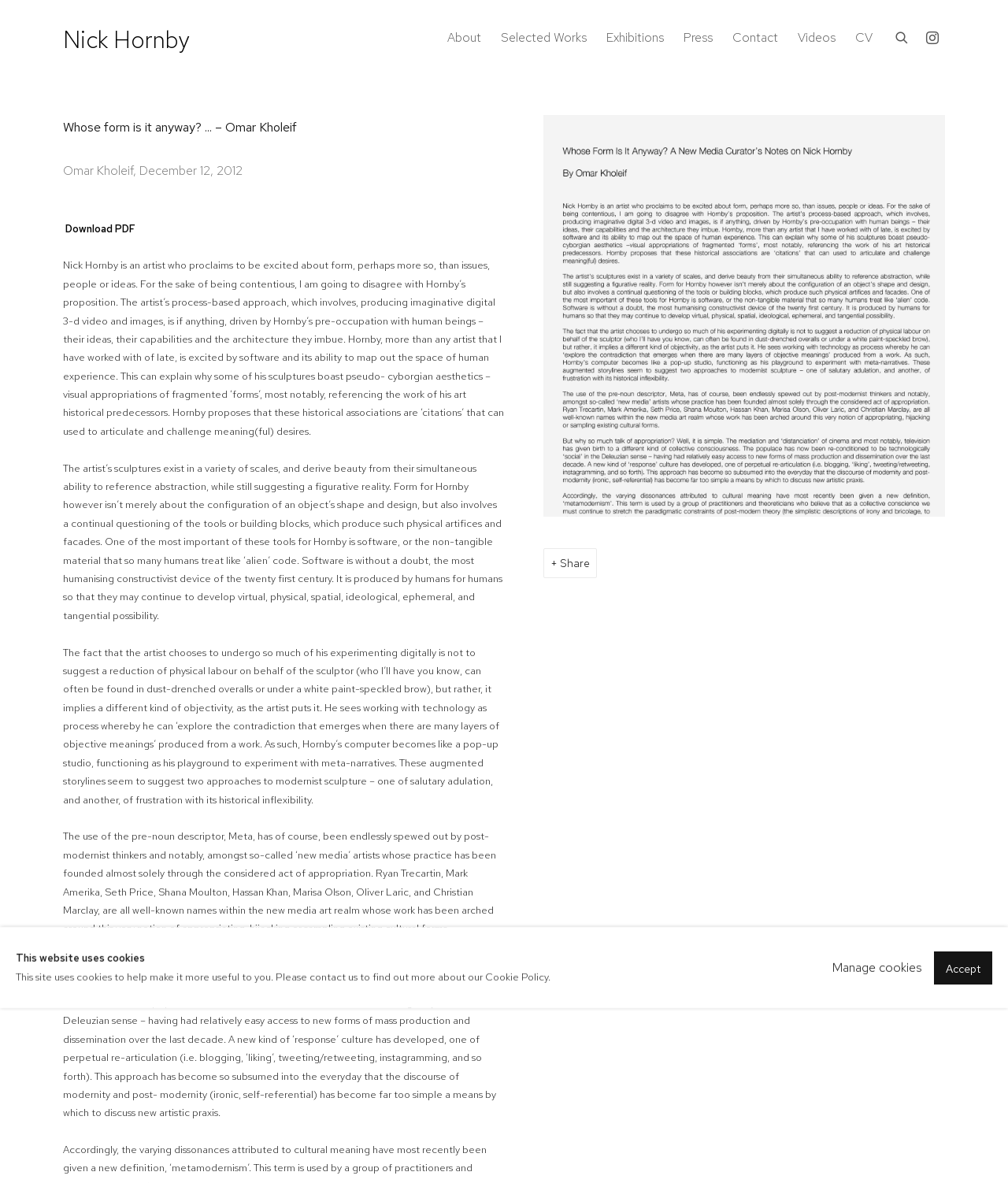What is the title of the article?
Provide an in-depth and detailed explanation in response to the question.

The title of the article can be found in the heading 'Whose form is it anyway?... – Omar Kholeif' which is a prominent element on the webpage, indicating that the article is titled 'Whose form is it anyway?'.